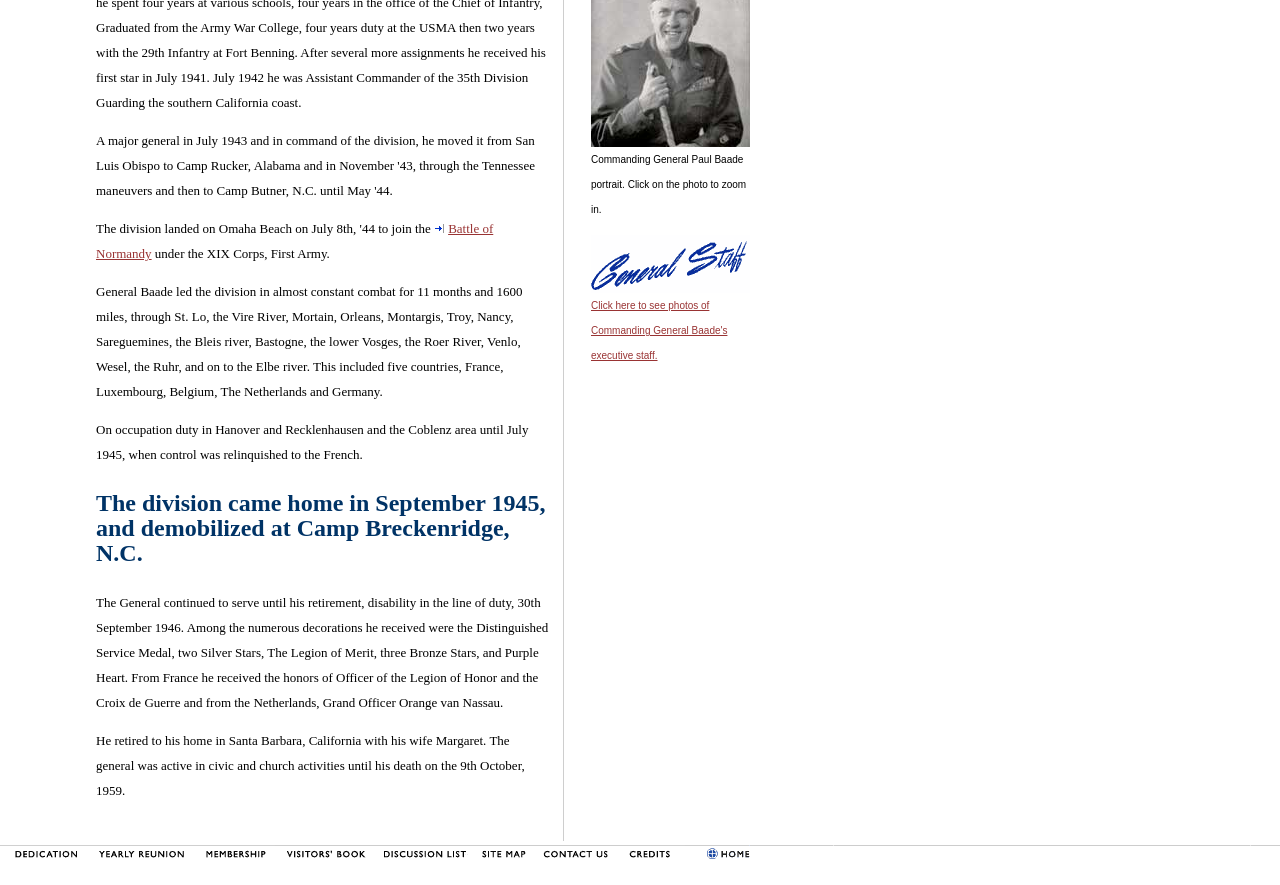Using the provided element description: "alt="Discussion List" name="sec5"", determine the bounding box coordinates of the corresponding UI element in the screenshot.

[0.293, 0.964, 0.37, 0.983]